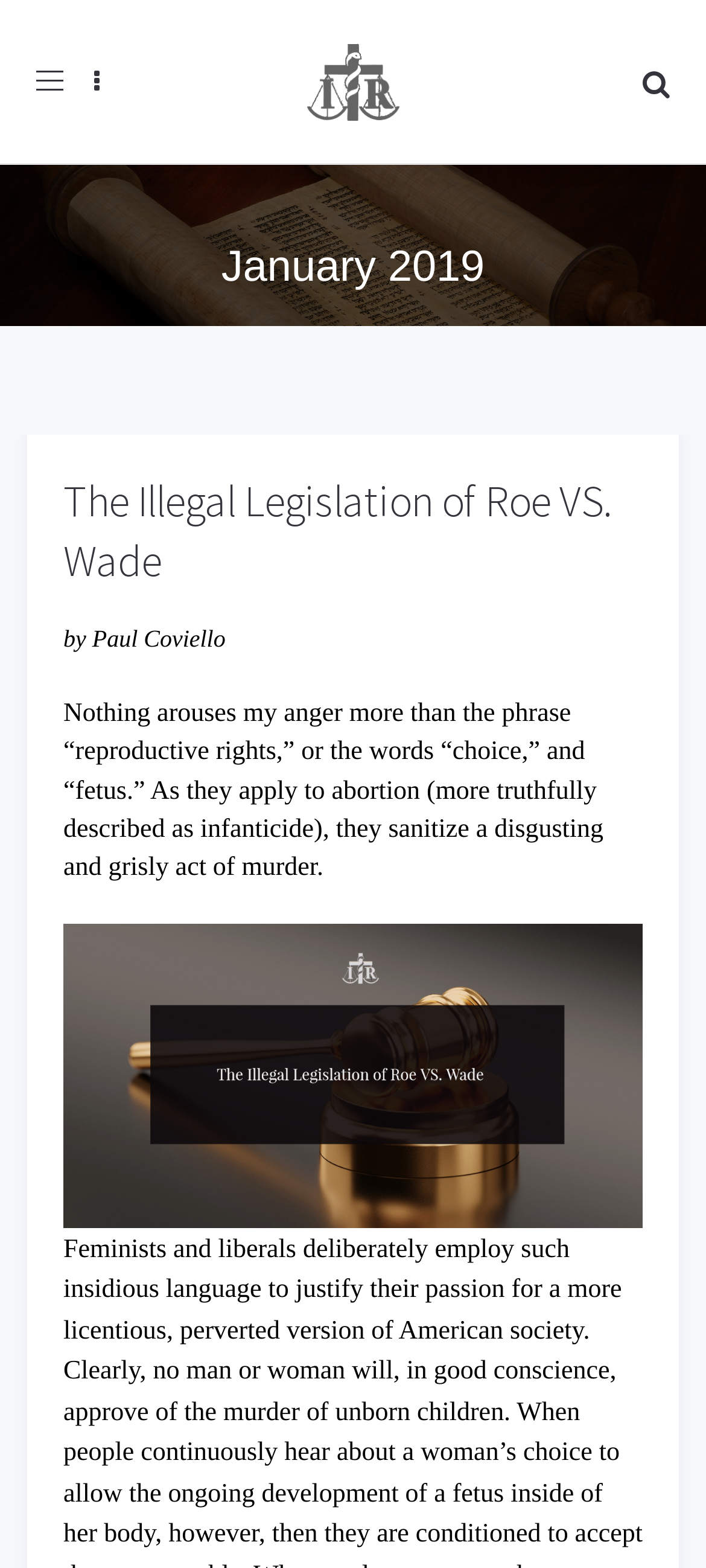Use a single word or phrase to answer the question: 
What is the title of the article?

The Illegal Legislation of Roe VS. Wade